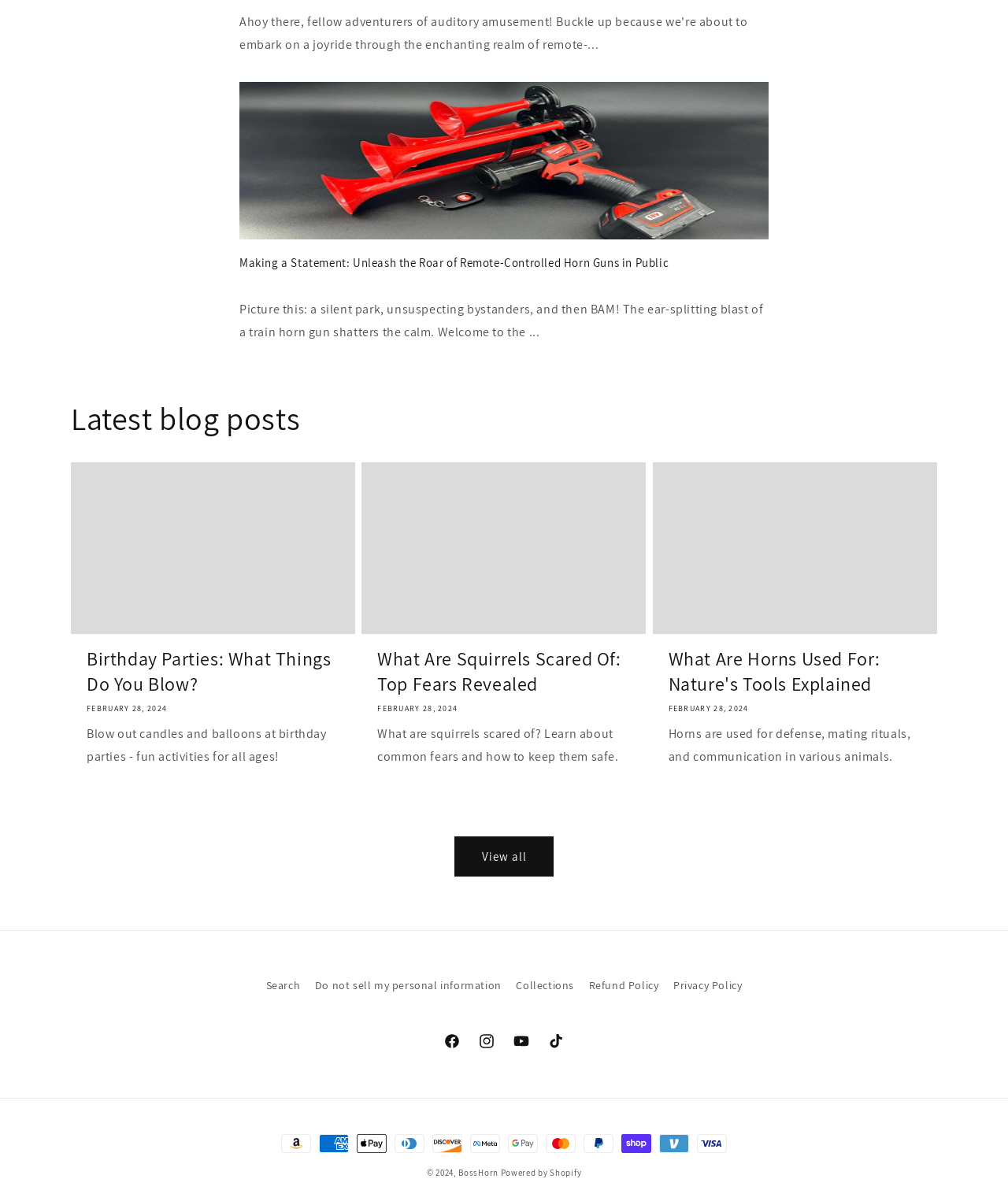Predict the bounding box coordinates of the UI element that matches this description: "View all". The coordinates should be in the format [left, top, right, bottom] with each value between 0 and 1.

[0.451, 0.703, 0.549, 0.737]